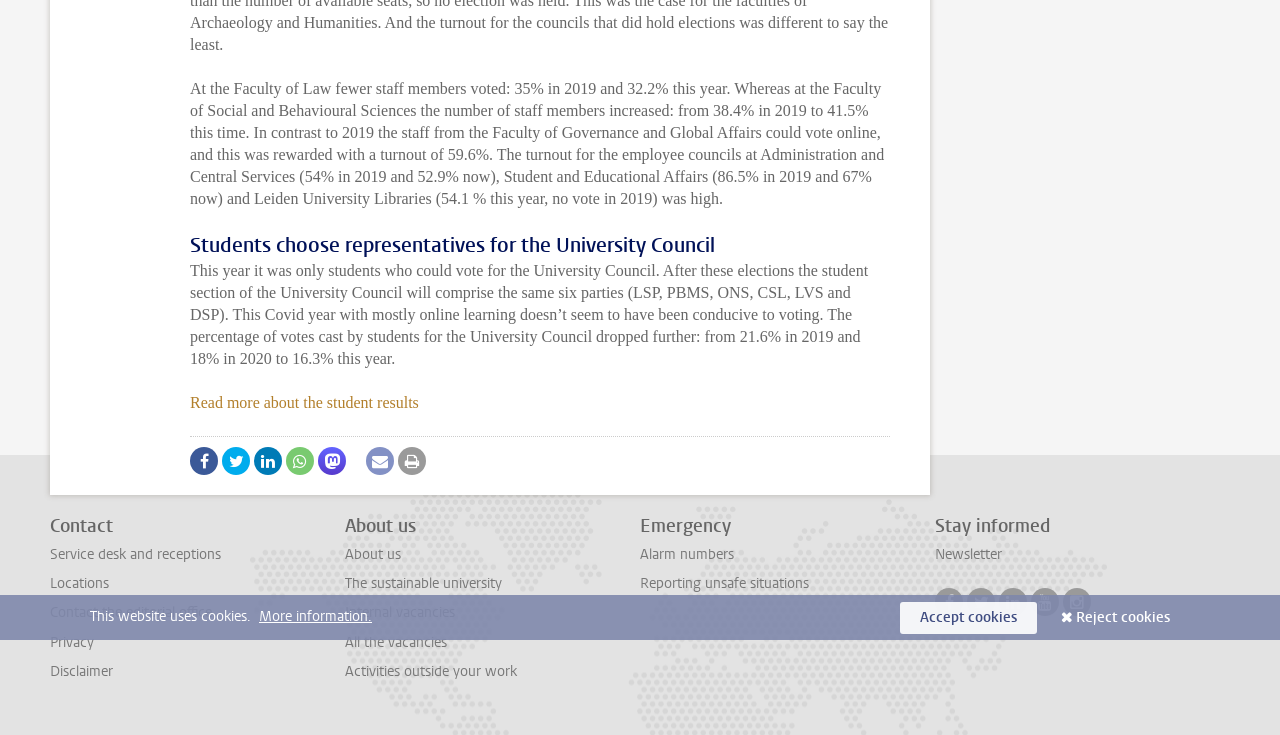From the webpage screenshot, predict the bounding box coordinates (top-left x, top-left y, bottom-right x, bottom-right y) for the UI element described here: Service desk and receptions

[0.039, 0.741, 0.173, 0.767]